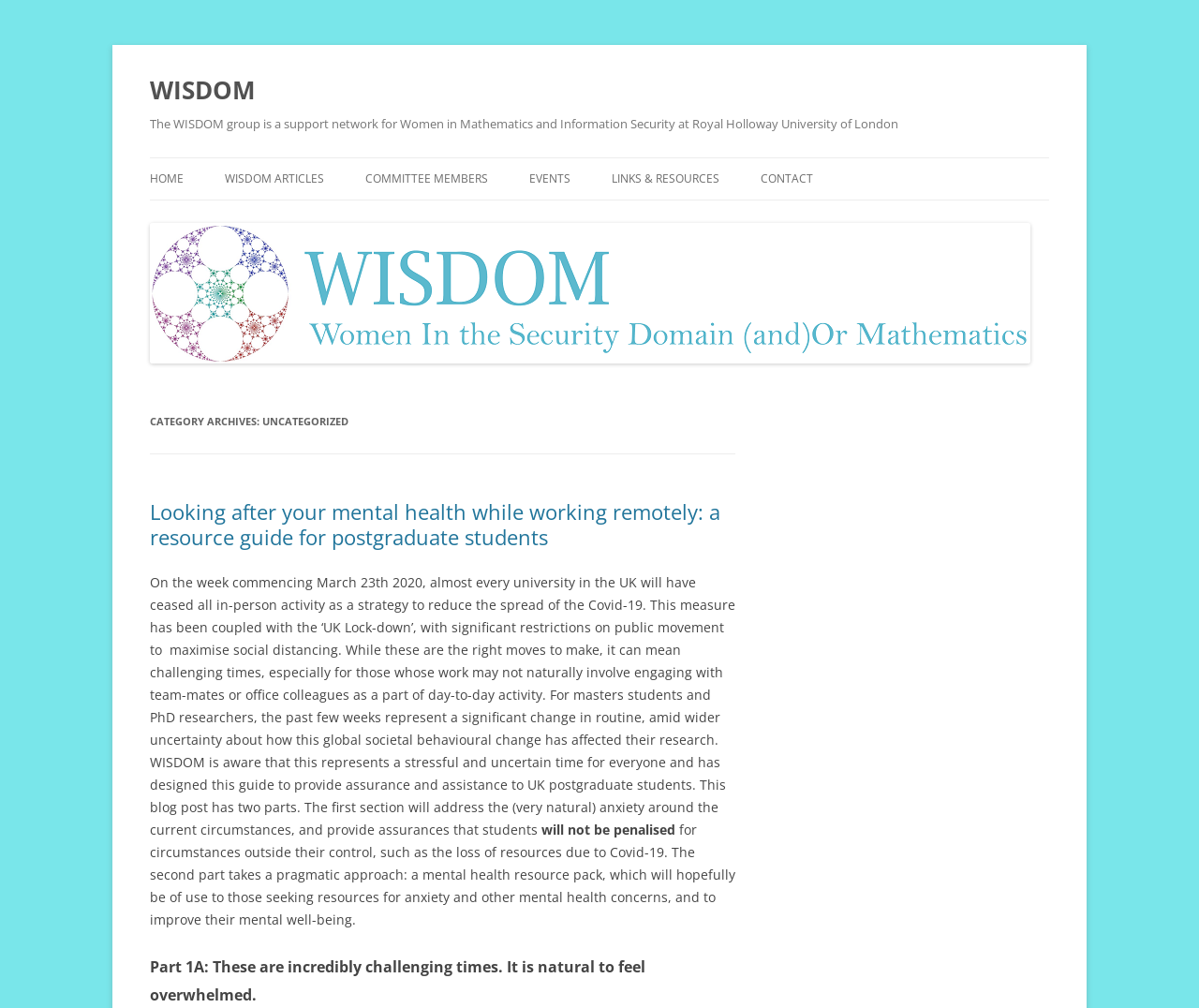Please locate the bounding box coordinates of the element that should be clicked to achieve the given instruction: "Click the 'PROSPECTIVE AGENTS' link".

None